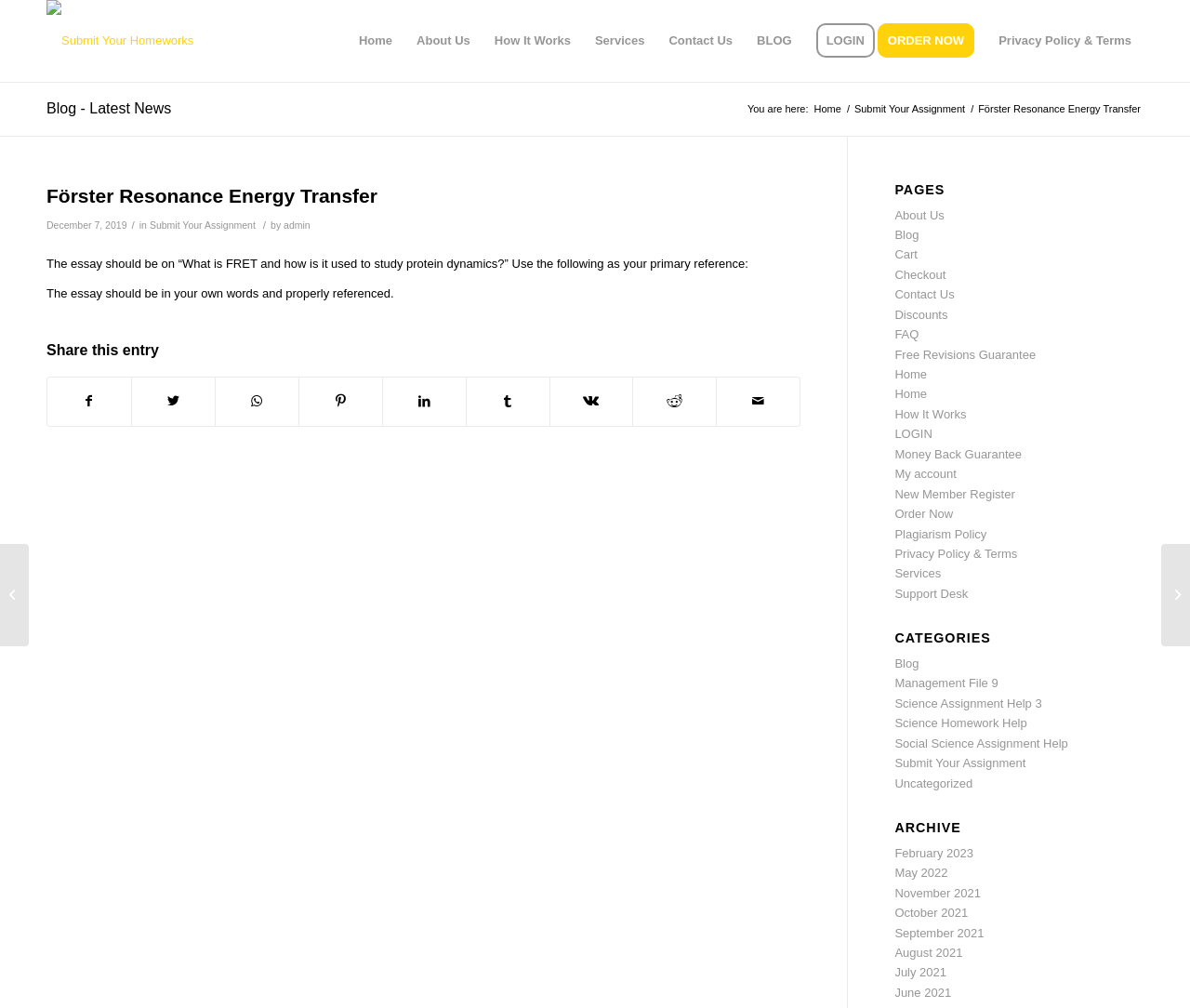Please give the bounding box coordinates of the area that should be clicked to fulfill the following instruction: "Share this entry on Facebook". The coordinates should be in the format of four float numbers from 0 to 1, i.e., [left, top, right, bottom].

[0.04, 0.375, 0.11, 0.422]